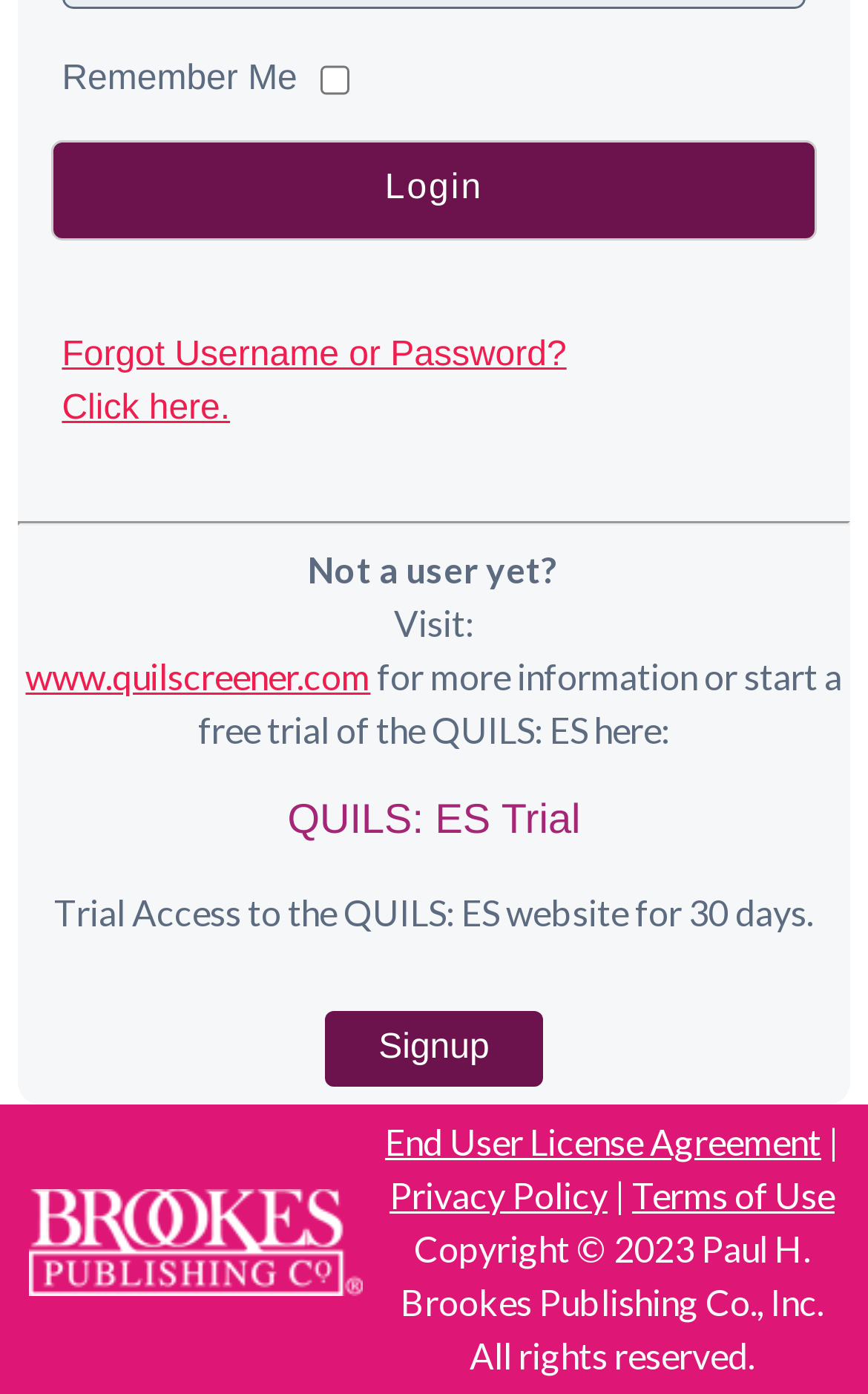Identify the bounding box coordinates for the element you need to click to achieve the following task: "Click the 'Forgot Username or Password?' link". The coordinates must be four float values ranging from 0 to 1, formatted as [left, top, right, bottom].

[0.071, 0.236, 0.653, 0.313]